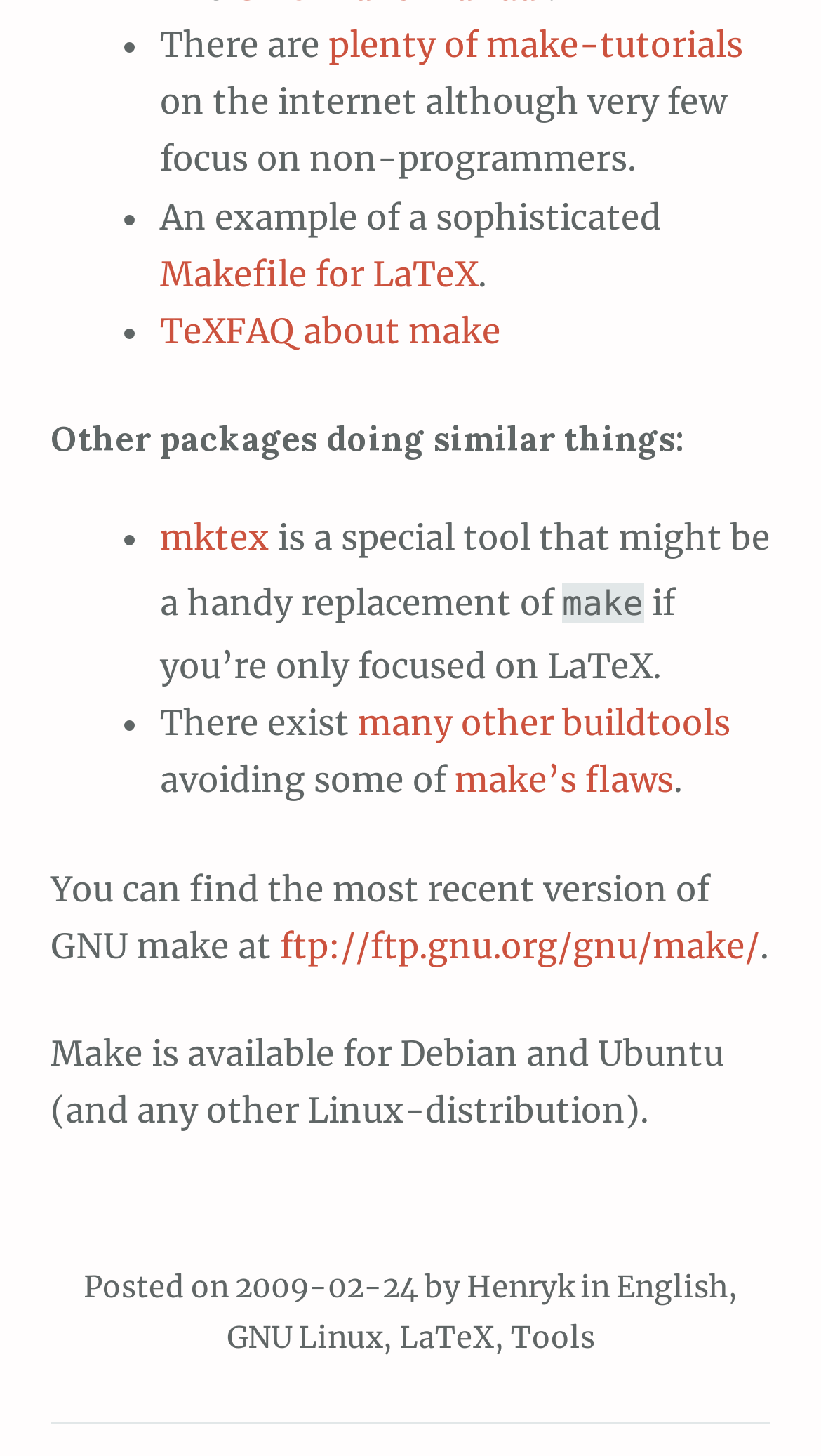From the image, can you give a detailed response to the question below:
What is the topic of the webpage?

Based on the content of the webpage, it appears to be discussing Make and LaTeX, with mentions of Makefiles, LaTeX, and other related tools and packages.